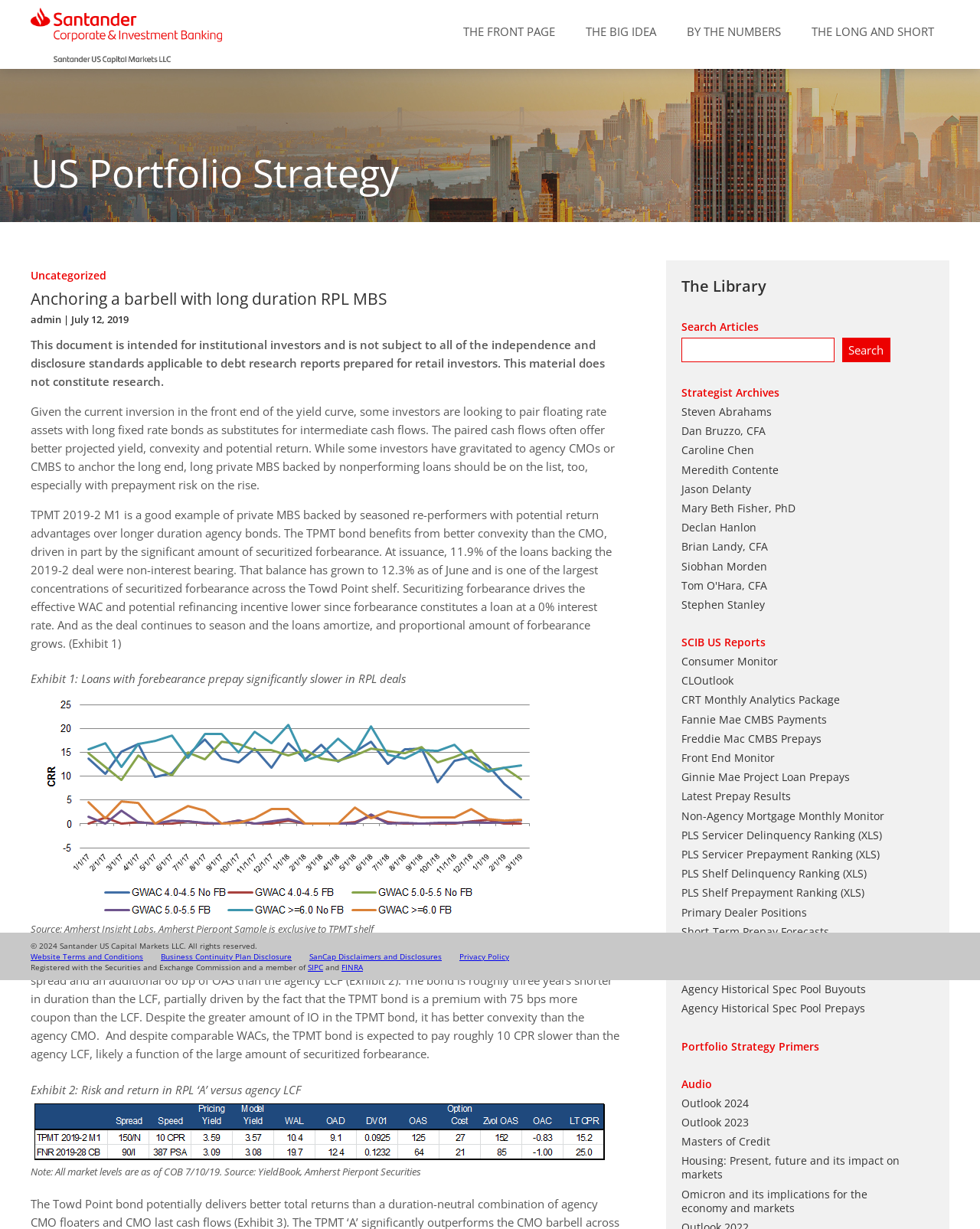Identify and provide the bounding box coordinates of the UI element described: "[ author ]". The coordinates should be formatted as [left, top, right, bottom], with each number being a float between 0 and 1.

None